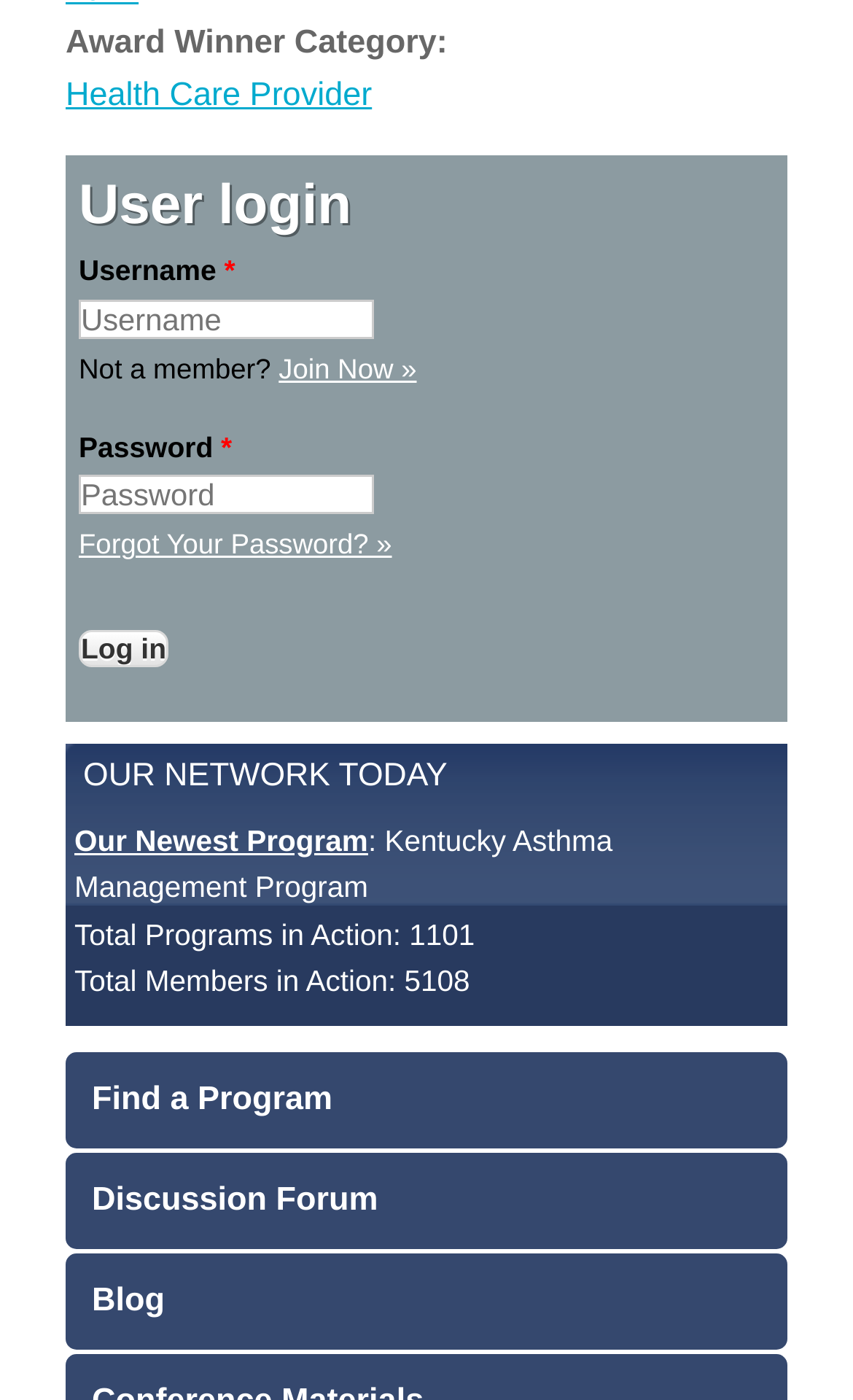Identify the bounding box of the UI element described as follows: "Forgot Your Password? »". Provide the coordinates as four float numbers in the range of 0 to 1 [left, top, right, bottom].

[0.092, 0.377, 0.459, 0.401]